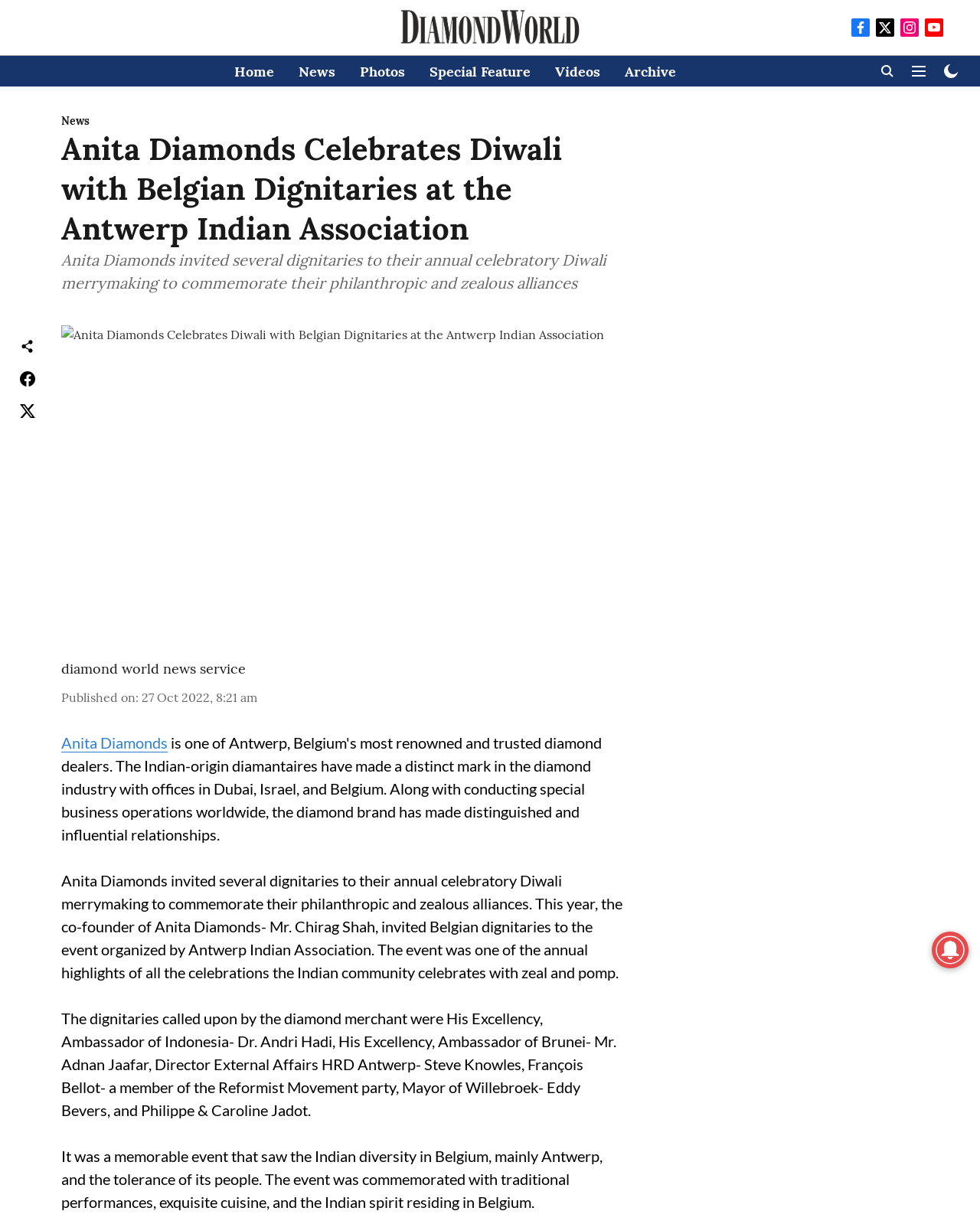Using the elements shown in the image, answer the question comprehensively: What is the name of the news service that published this article?

I found this information in the text 'diamond world news service' which is located near the author's name and publication date.